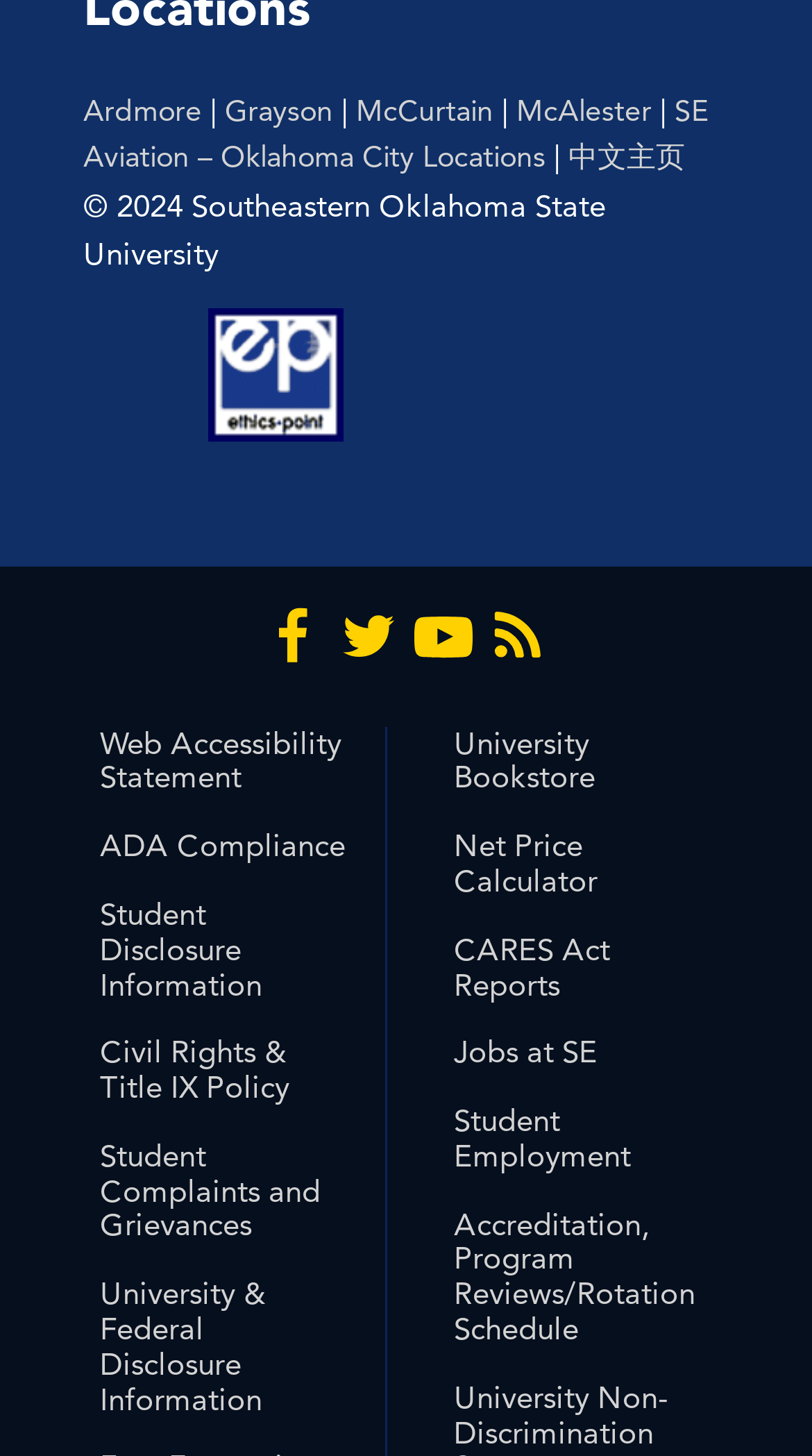Refer to the image and provide an in-depth answer to the question: 
How many social media links are present?

I counted the number of social media links by looking at the links with images, which are Facebook, Twitter, YouTube, and RSS.